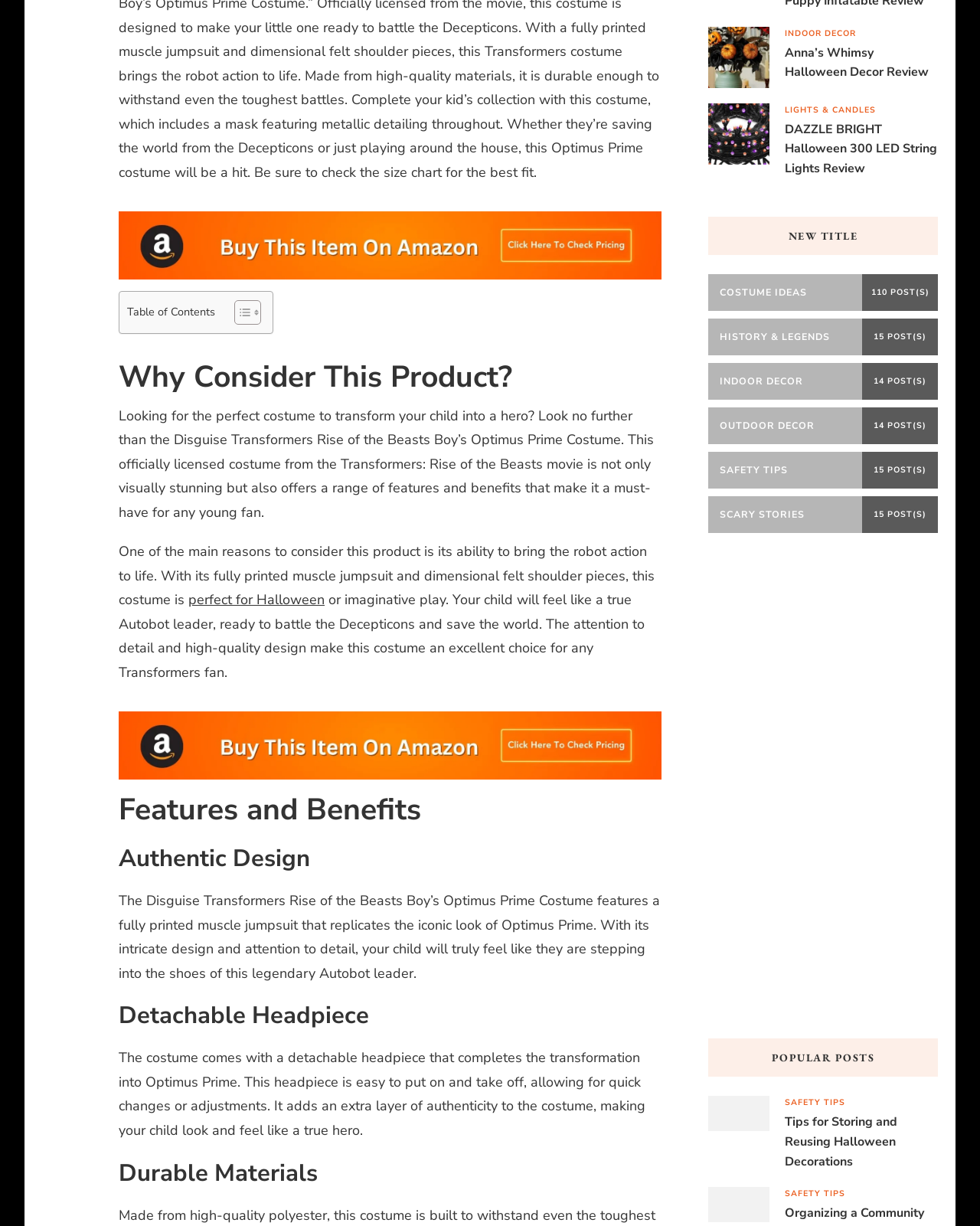Find the bounding box coordinates for the HTML element described in this sentence: "parent_node: LIGHTS & CANDLES". Provide the coordinates as four float numbers between 0 and 1, in the format [left, top, right, bottom].

[0.723, 0.082, 0.785, 0.132]